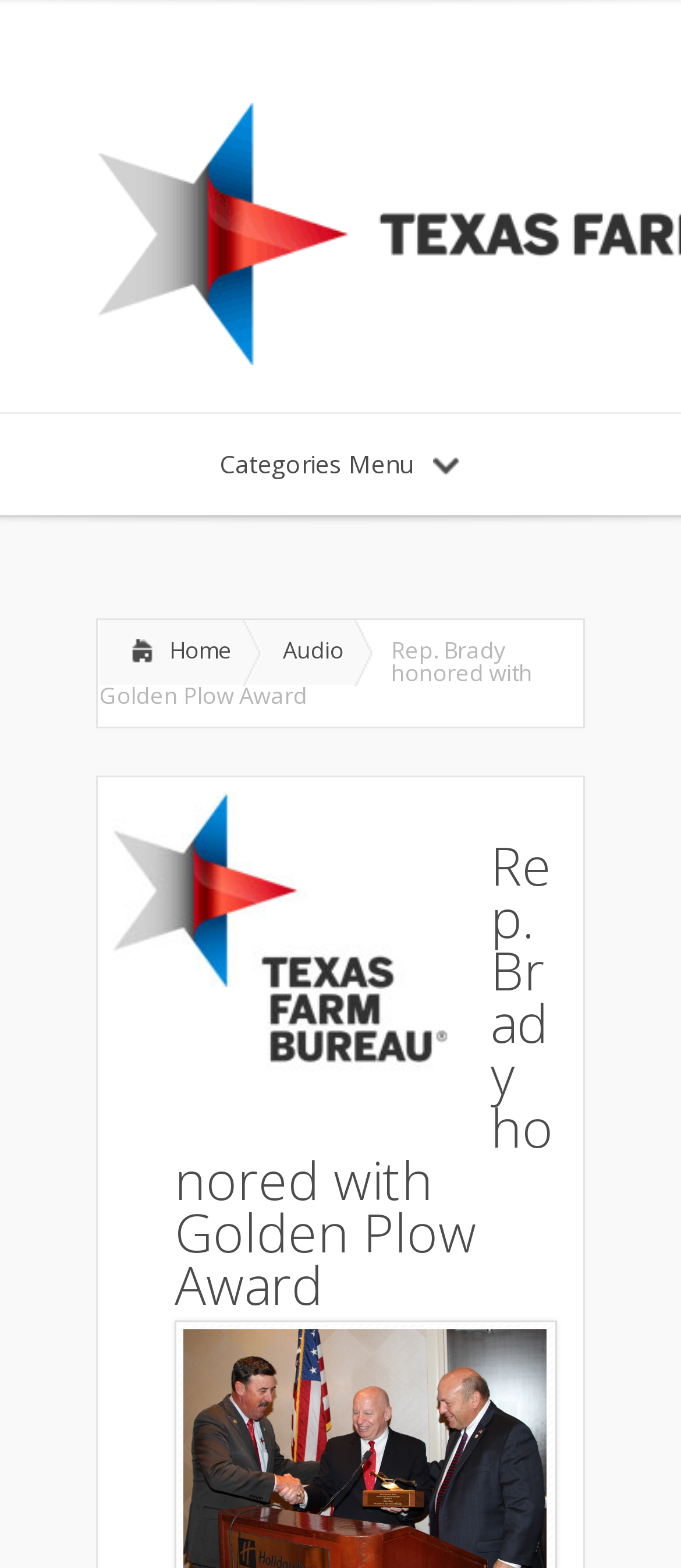Determine which piece of text is the heading of the webpage and provide it.

Rep. Brady honored with Golden Plow Award